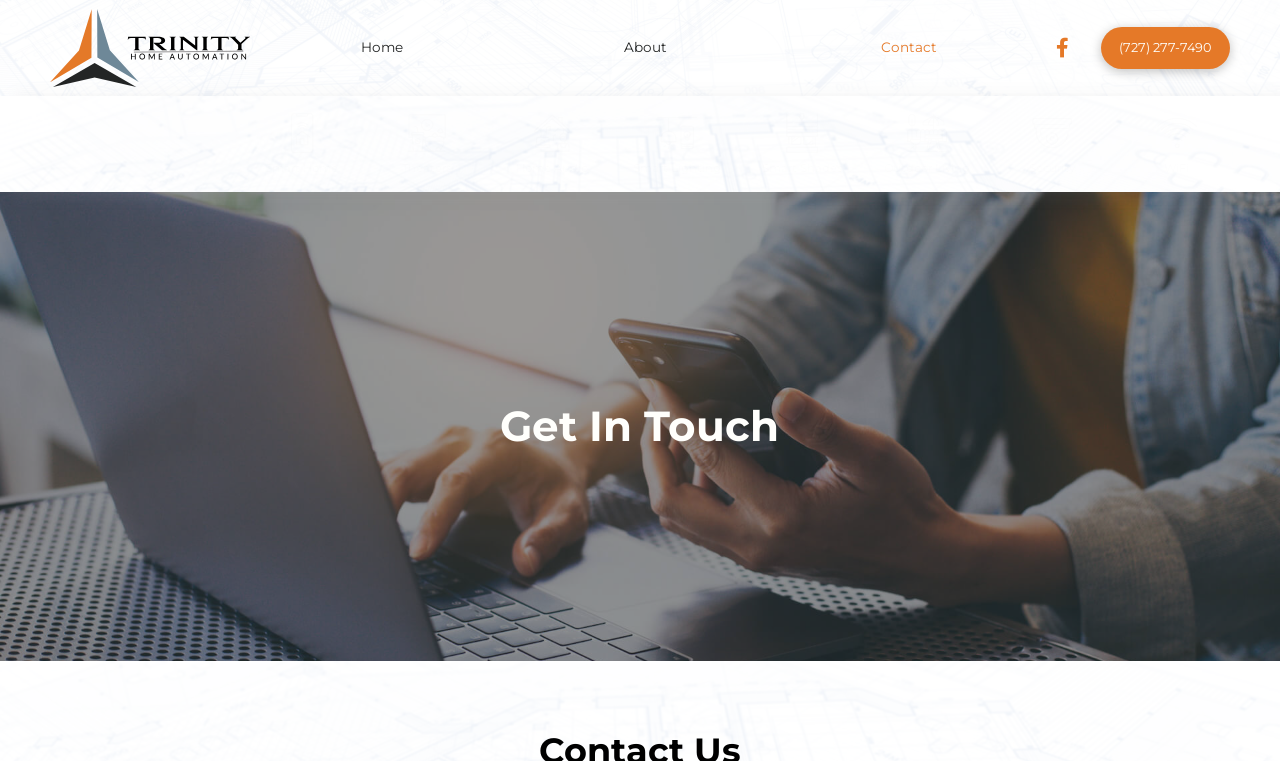Show the bounding box coordinates for the HTML element described as: "Contact".

[0.607, 0.032, 0.813, 0.094]